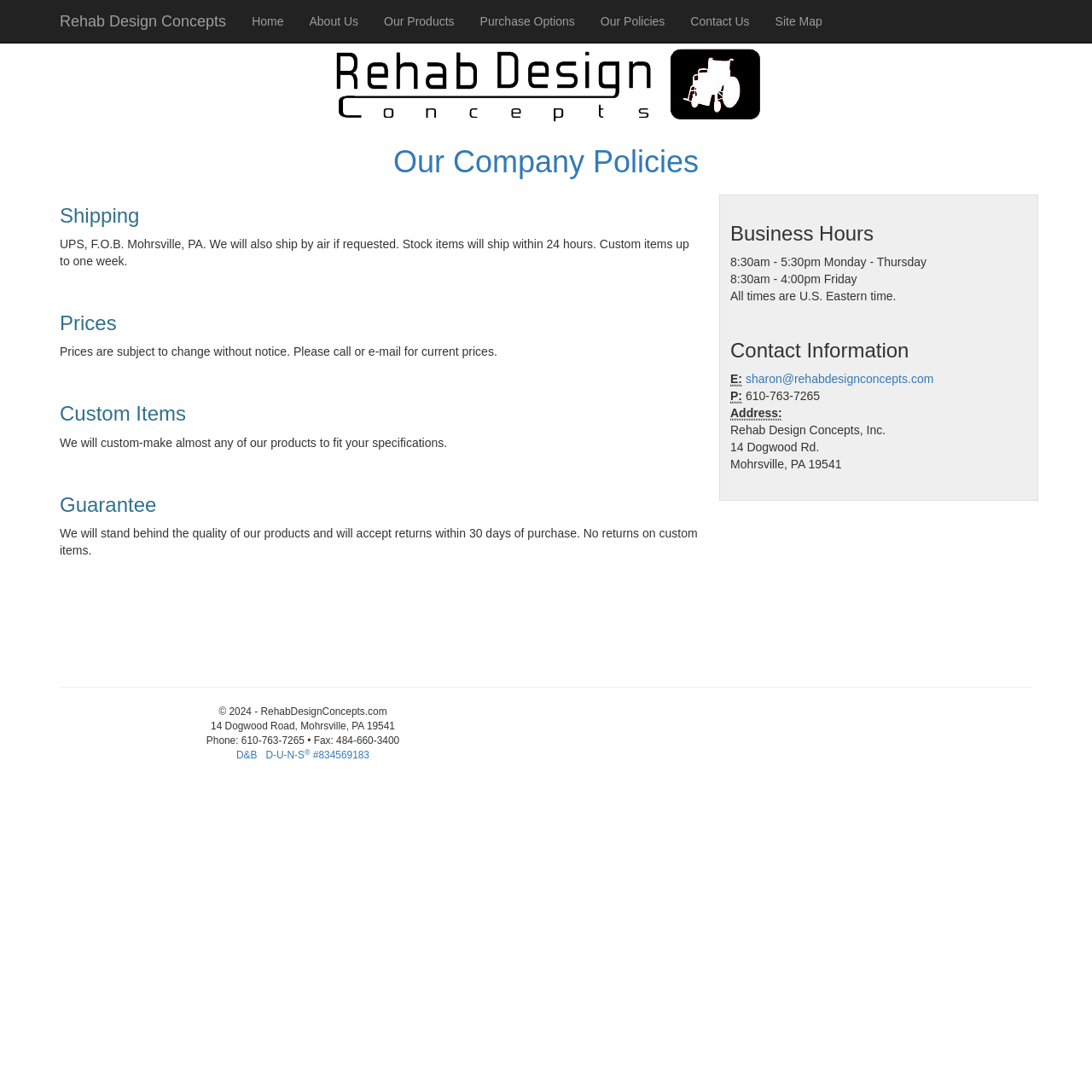Please use the details from the image to answer the following question comprehensively:
What is the shipping policy?

I found the shipping policy by looking at the section under the 'Our Company Policies' heading, where it says 'Shipping' and then describes the policy as 'UPS, F.O.B. Mohrsville, PA. We will also ship by air if requested. Stock items will ship within 24 hours. Custom items up to one week.'